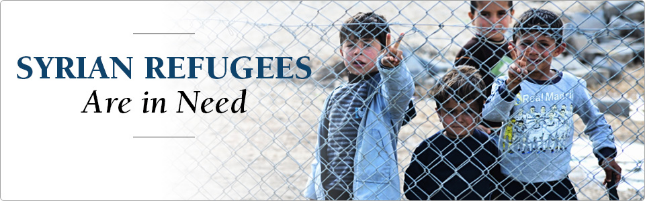Offer a detailed narrative of the scene shown in the image.

The image features a poignant depiction of Syrian children standing behind a chain-link fence, symbolizing the struggles faced by refugees. The children appear hopeful yet vulnerable, highlighting their plight amid a challenging environment. Accompanying the image is the text "SYRIAN REFUGEES Are in Need," emphasizing the urgent humanitarian call for assistance. This banner serves as a powerful reminder of the ongoing crisis faced by Syrian refugees, particularly those affected by conflict and seeking refuge from violence. It aims to raise awareness and encourage support for initiatives aimed at helping displaced individuals and families.